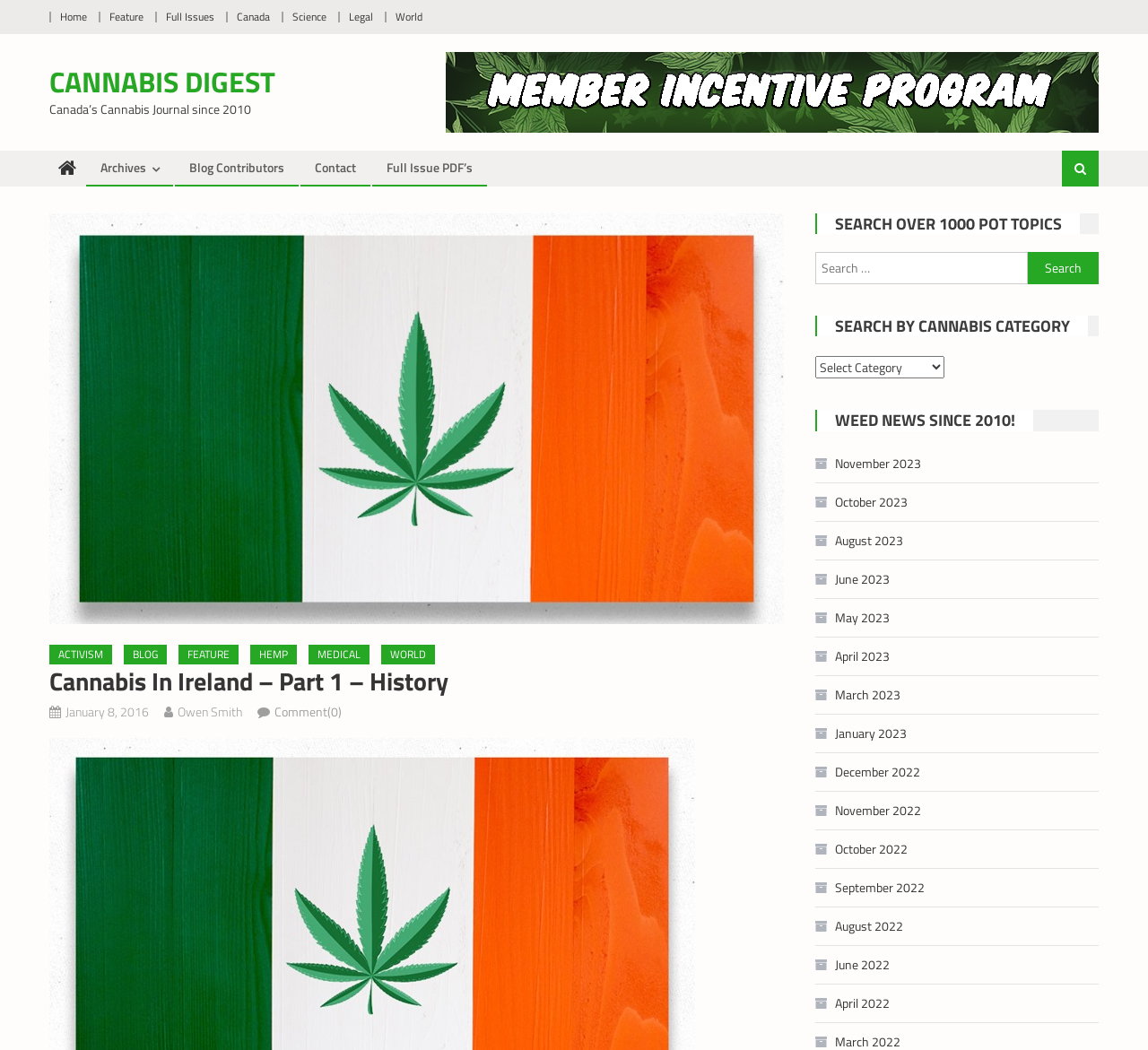Determine the main heading text of the webpage.

Cannabis In Ireland – Part 1 – History